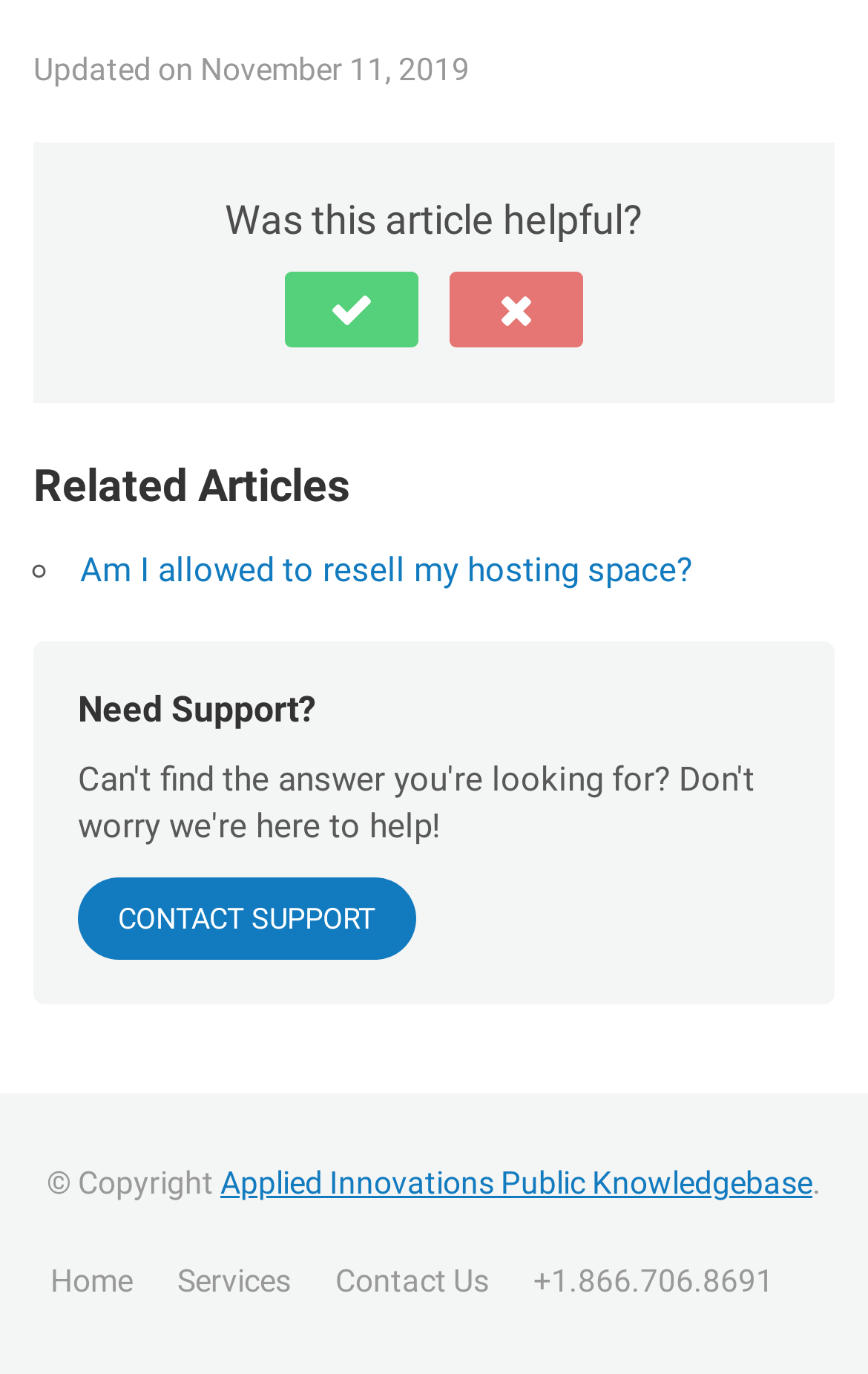Determine the bounding box coordinates of the clickable region to carry out the instruction: "Go to home page".

[0.058, 0.919, 0.153, 0.945]